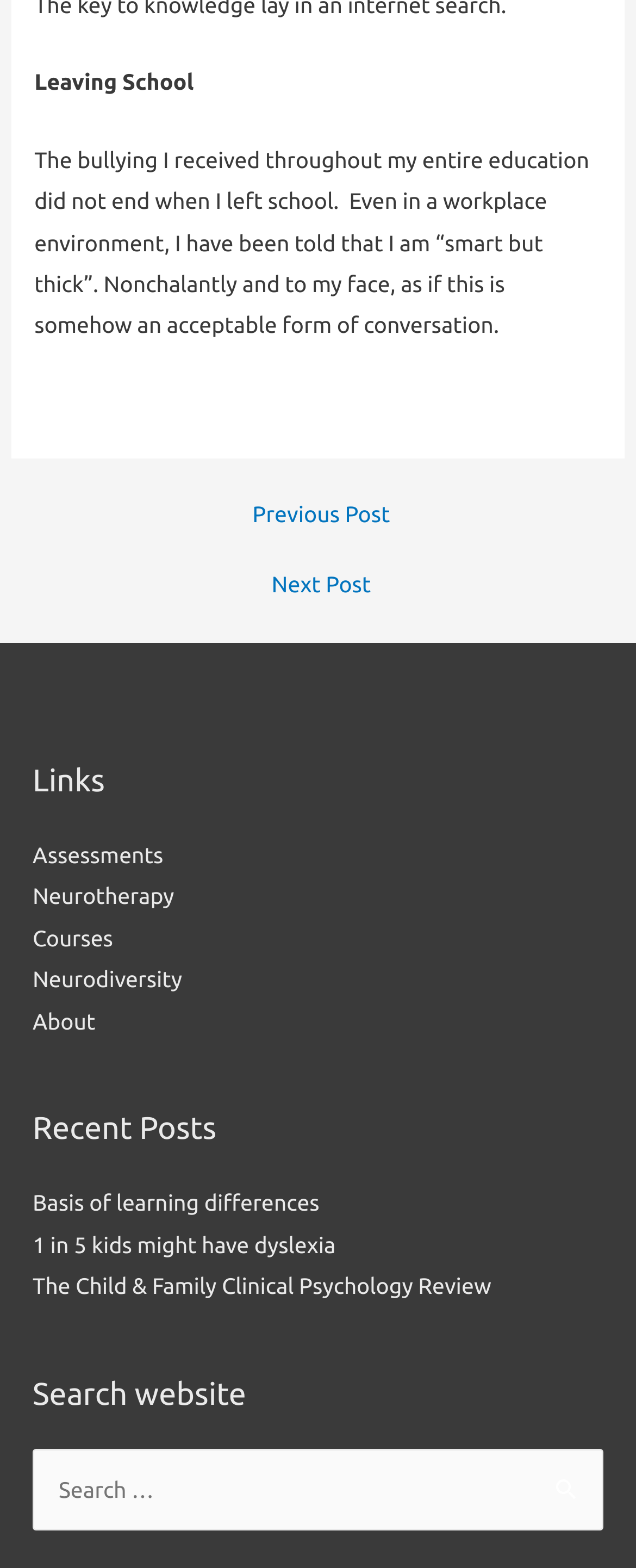Find the bounding box coordinates of the element's region that should be clicked in order to follow the given instruction: "Go to Neurotherapy page". The coordinates should consist of four float numbers between 0 and 1, i.e., [left, top, right, bottom].

[0.051, 0.563, 0.274, 0.58]